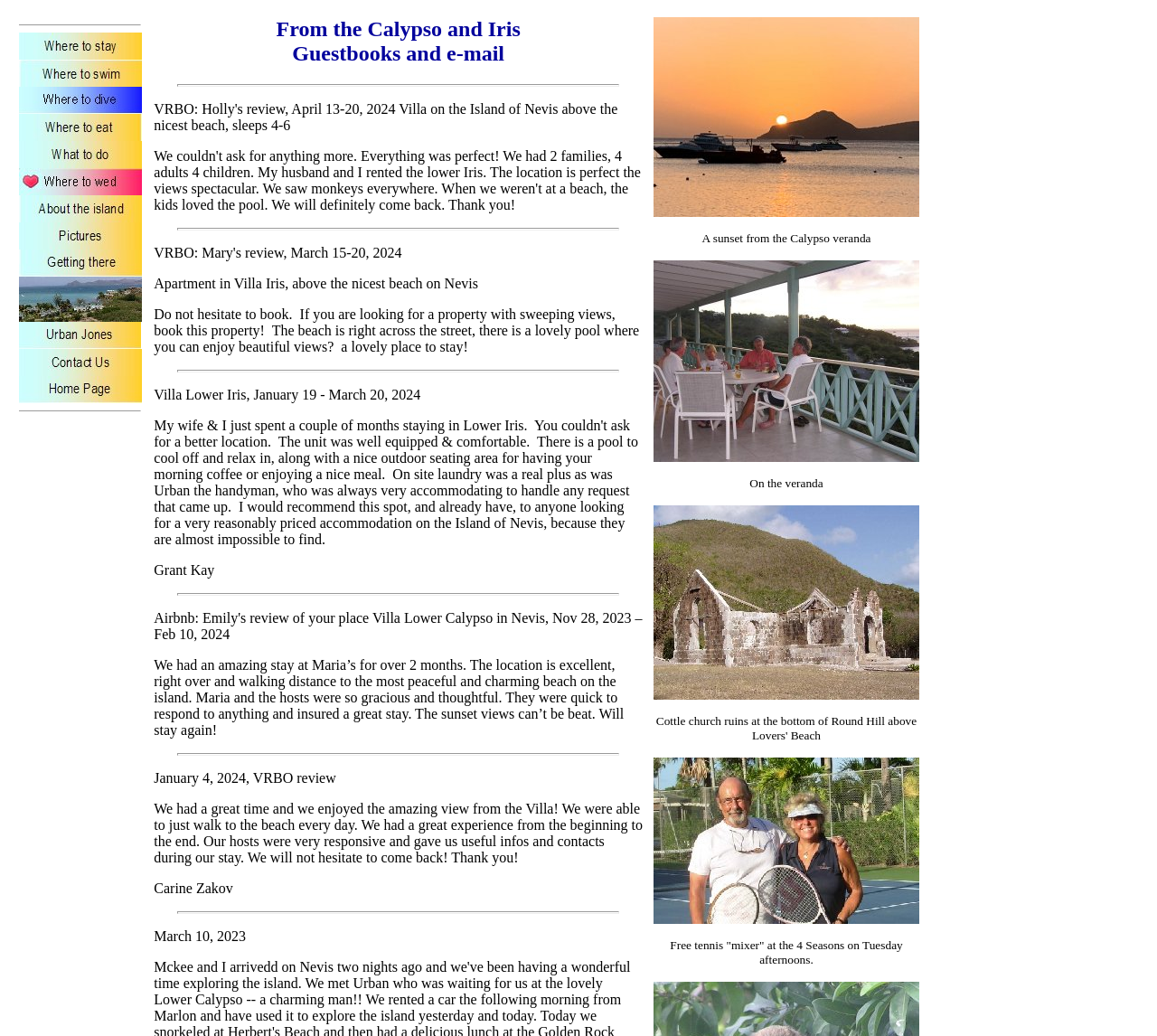Using floating point numbers between 0 and 1, provide the bounding box coordinates in the format (top-left x, top-left y, bottom-right x, bottom-right y). Locate the UI element described here: alt="Pictures"

[0.016, 0.229, 0.122, 0.243]